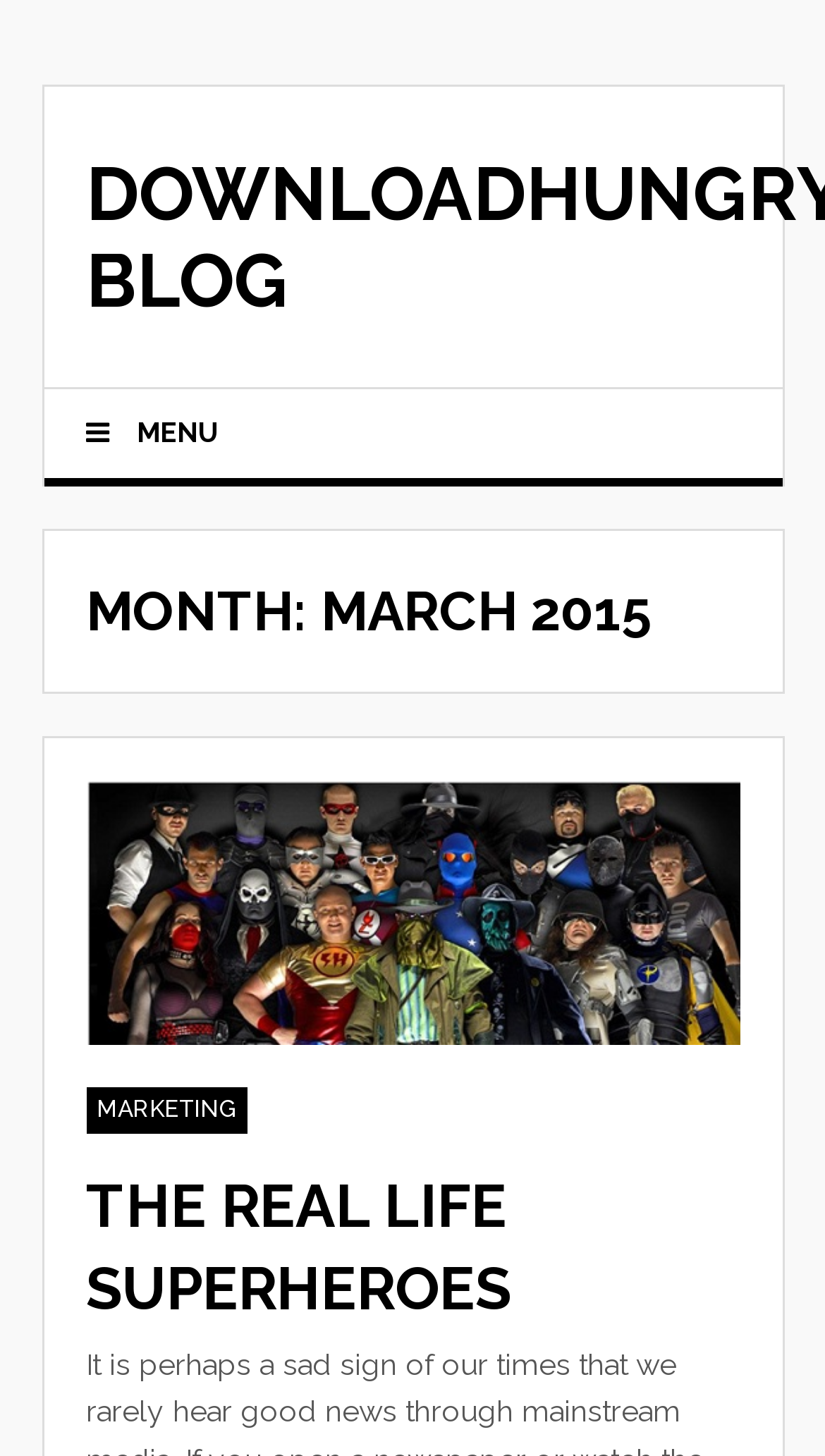Given the description of a UI element: "Accept All Cookies", identify the bounding box coordinates of the matching element in the webpage screenshot.

None